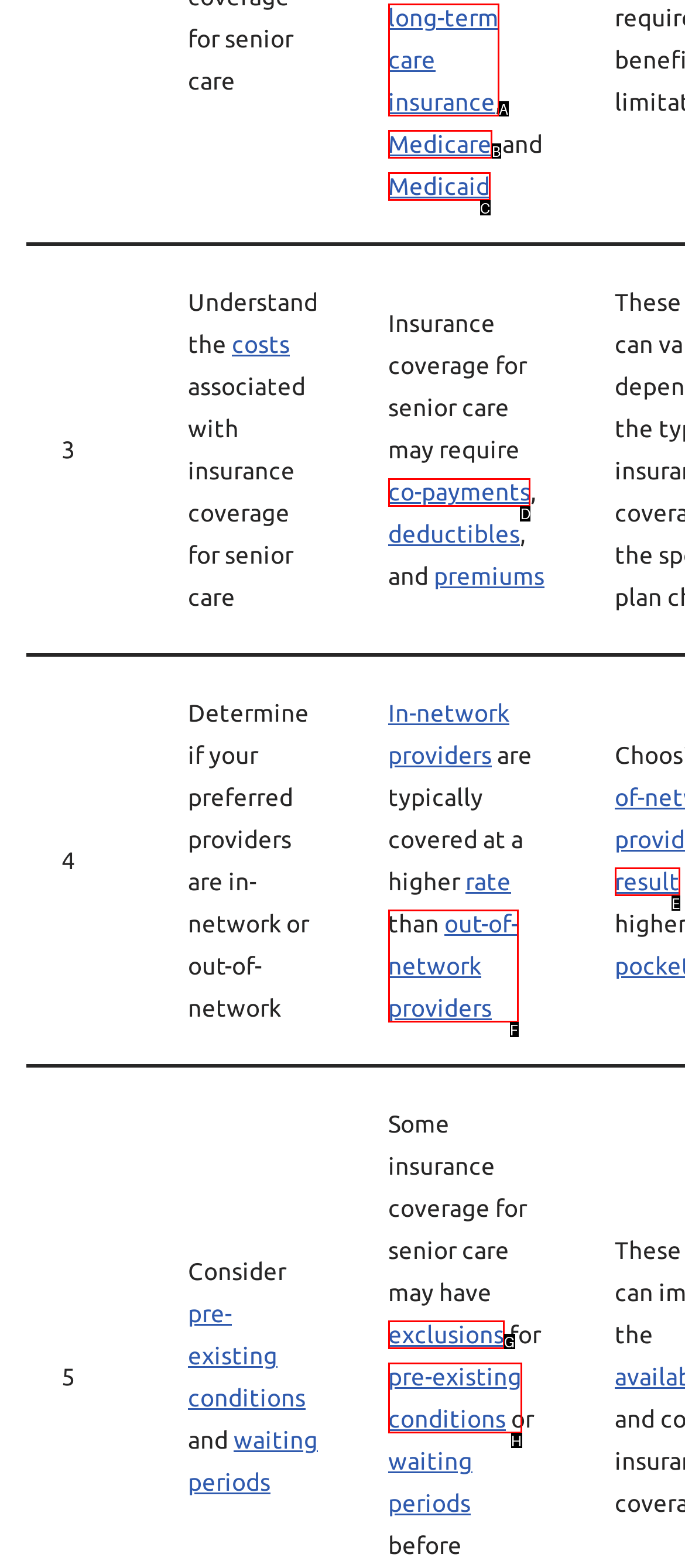Choose the letter of the option you need to click to Understand co-payments. Answer with the letter only.

D